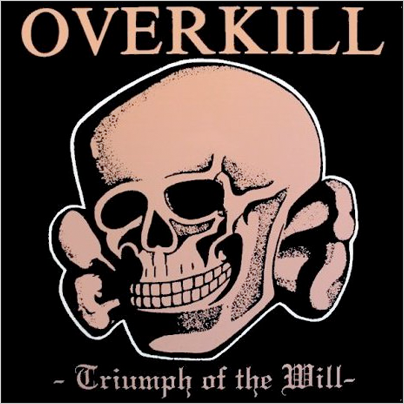What is the font style of the album title?
Refer to the image and provide a concise answer in one word or phrase.

Elegant script